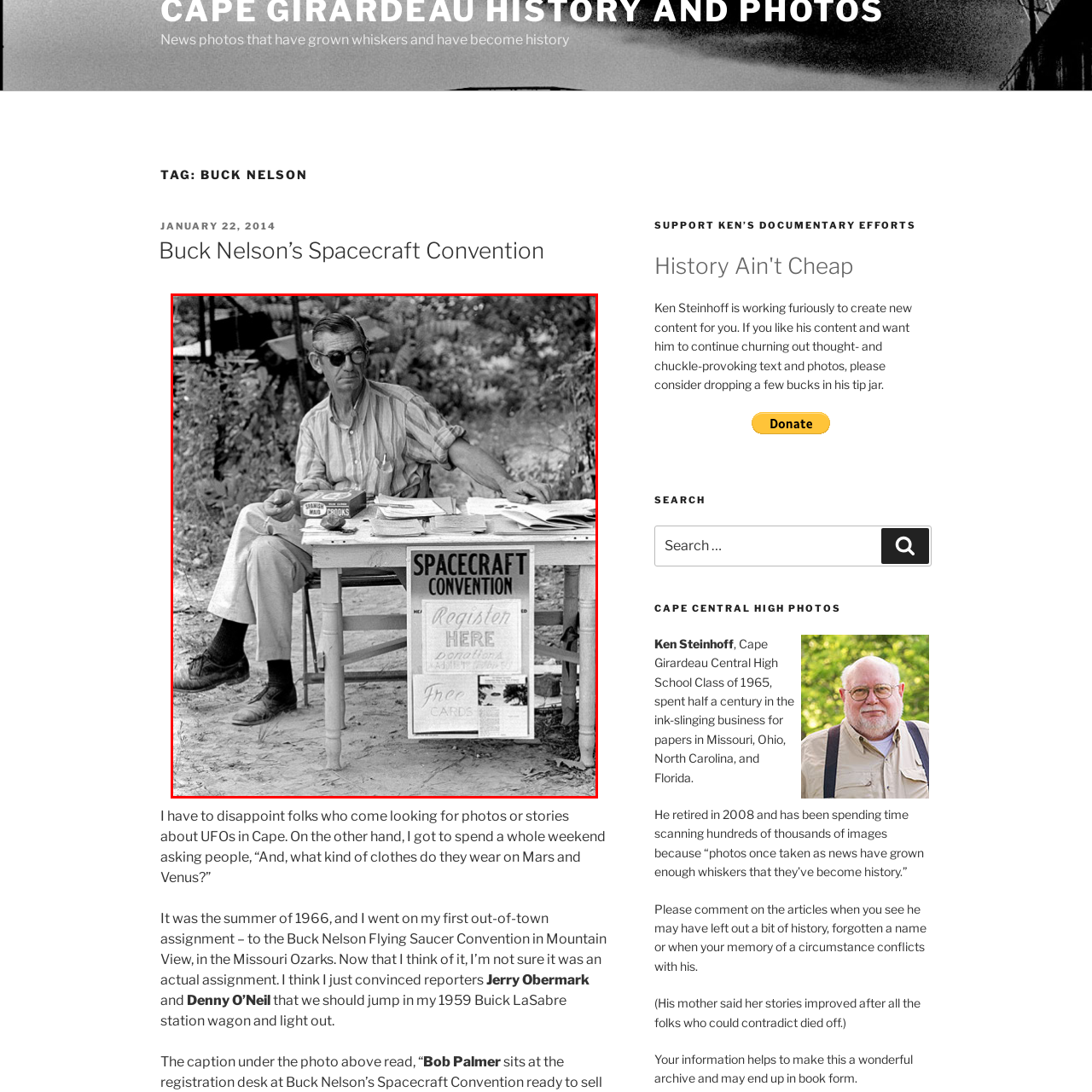Pay close attention to the image within the red perimeter and provide a detailed answer to the question that follows, using the image as your primary source: 
What is displayed prominently on the table?

The table features a prominently displayed poster announcing the SPACECRAFT CONVENTION, which is a key element of the image and the event it is capturing.